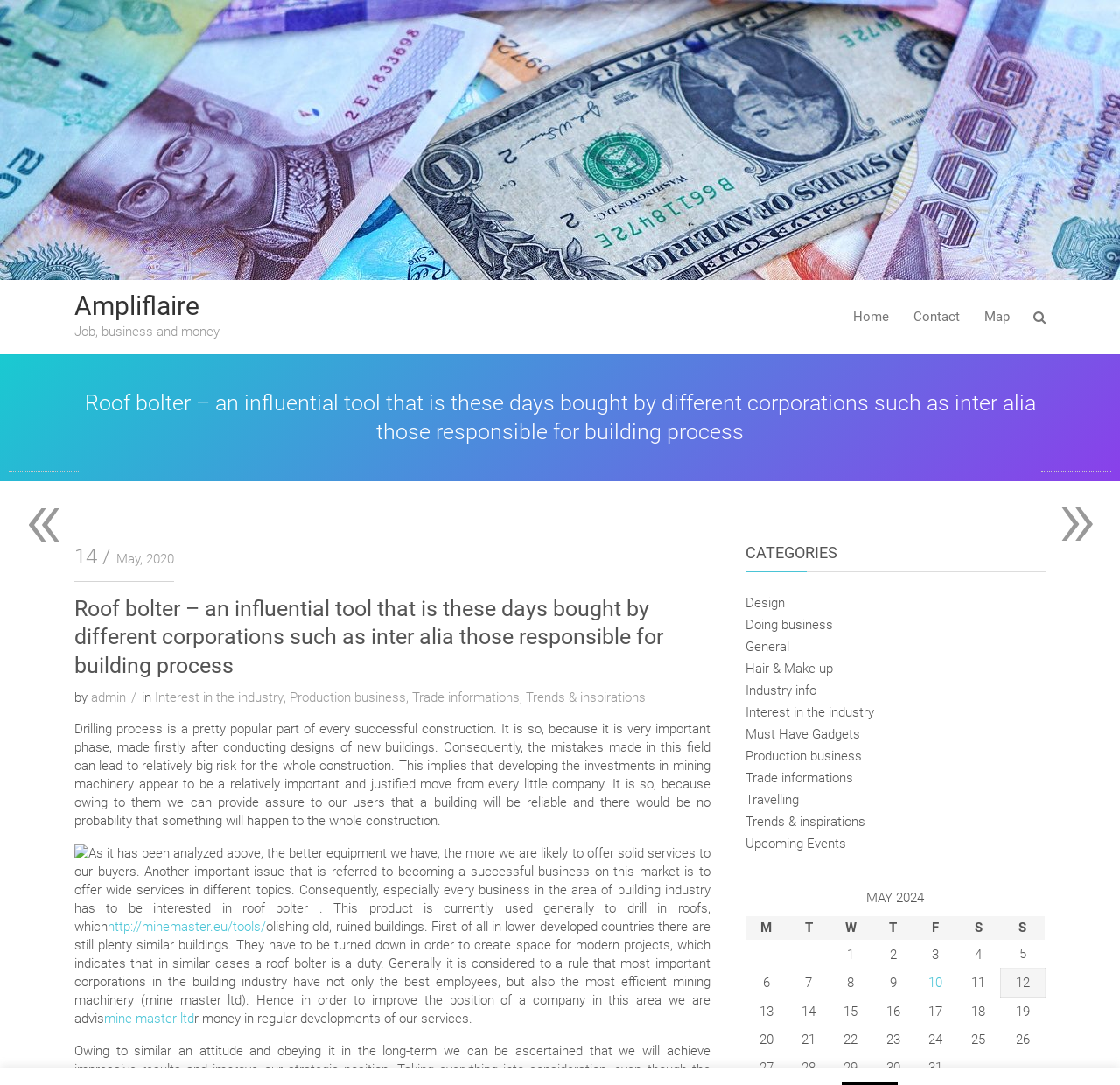Identify the bounding box coordinates of the area that should be clicked in order to complete the given instruction: "Click on the 'Contact' link". The bounding box coordinates should be four float numbers between 0 and 1, i.e., [left, top, right, bottom].

[0.806, 0.26, 0.866, 0.325]